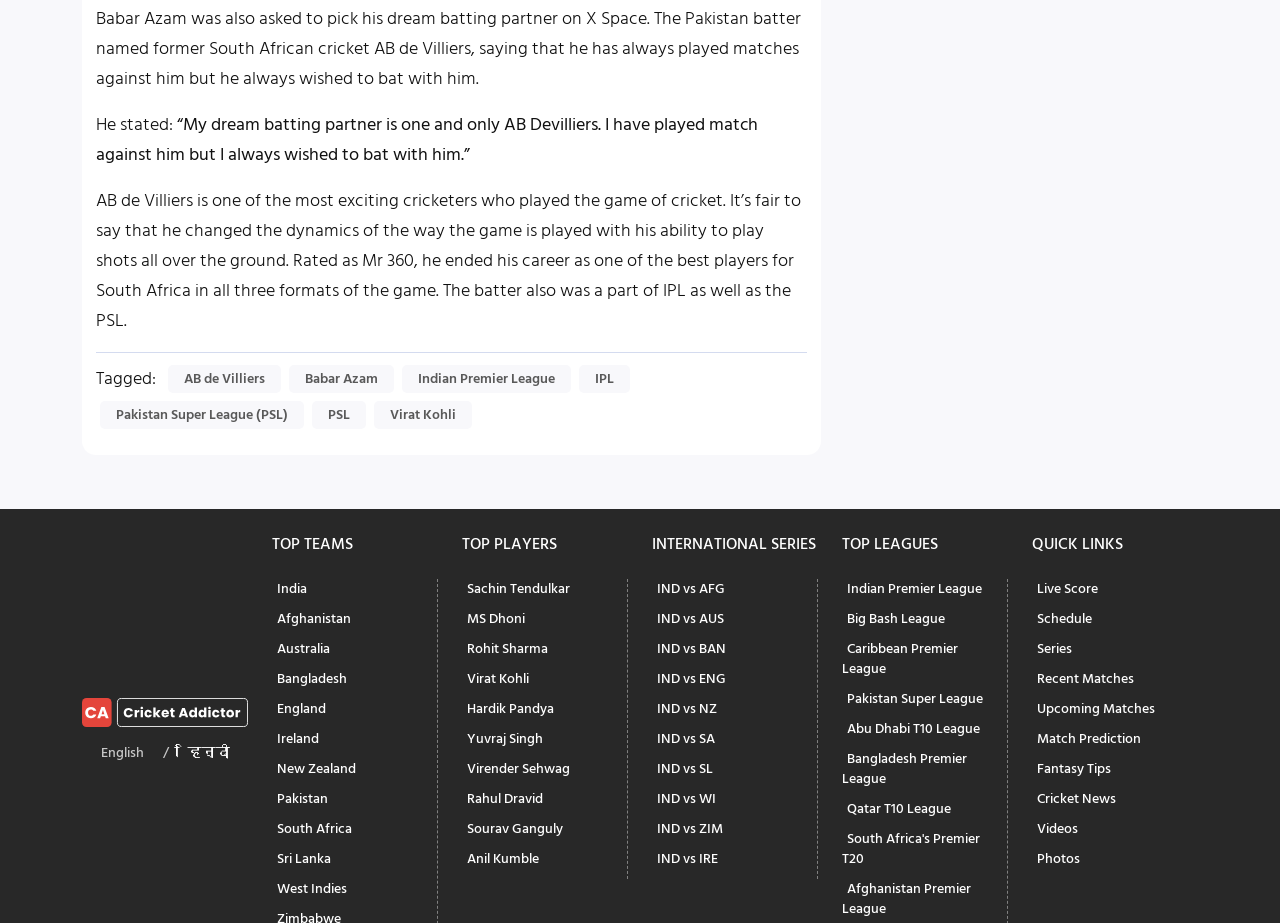Pinpoint the bounding box coordinates of the clickable area needed to execute the instruction: "View the top teams in cricket". The coordinates should be specified as four float numbers between 0 and 1, i.e., [left, top, right, bottom].

[0.212, 0.577, 0.342, 0.601]